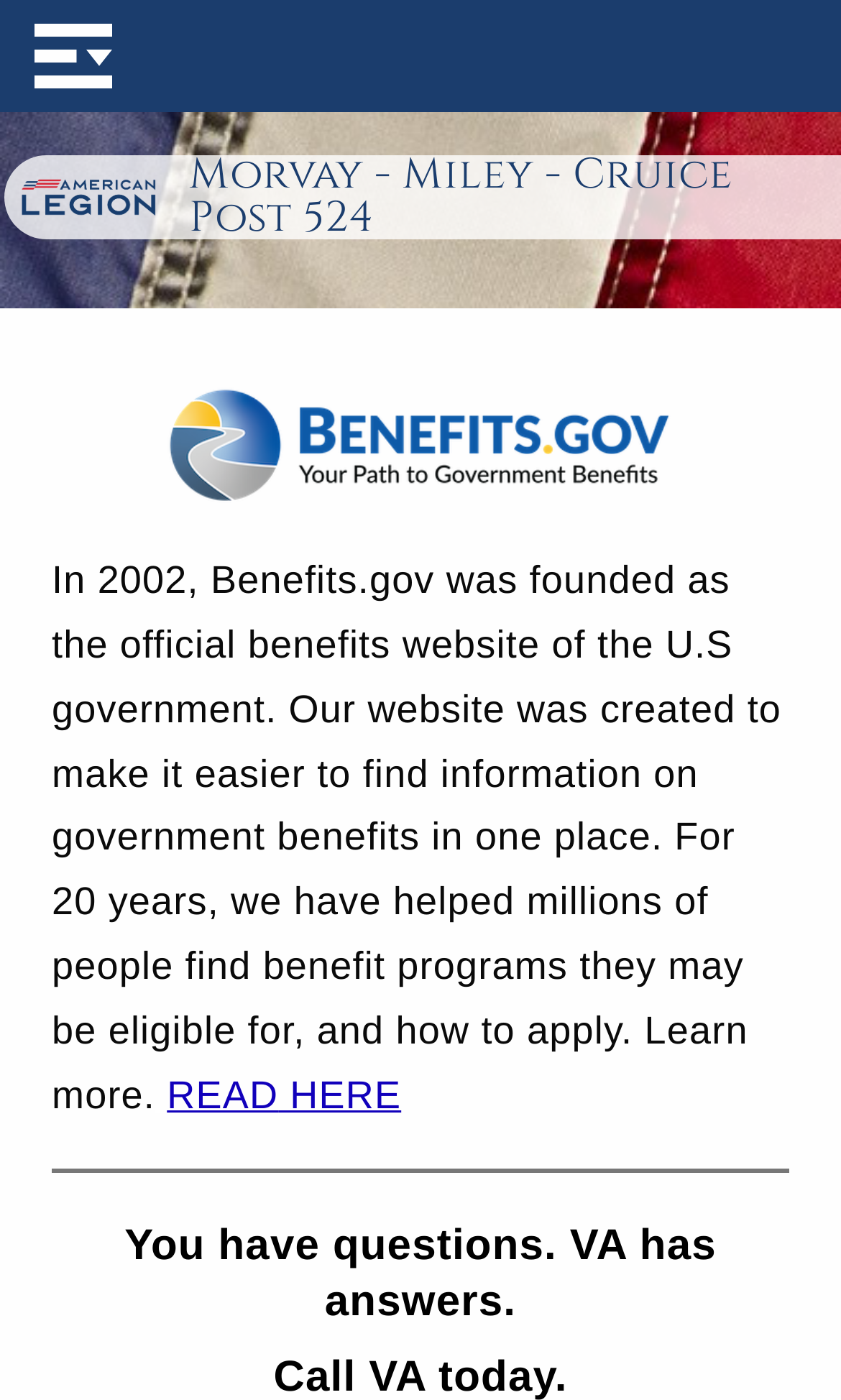Locate the primary headline on the webpage and provide its text.

Morvay - Miley - Cruice Post 524